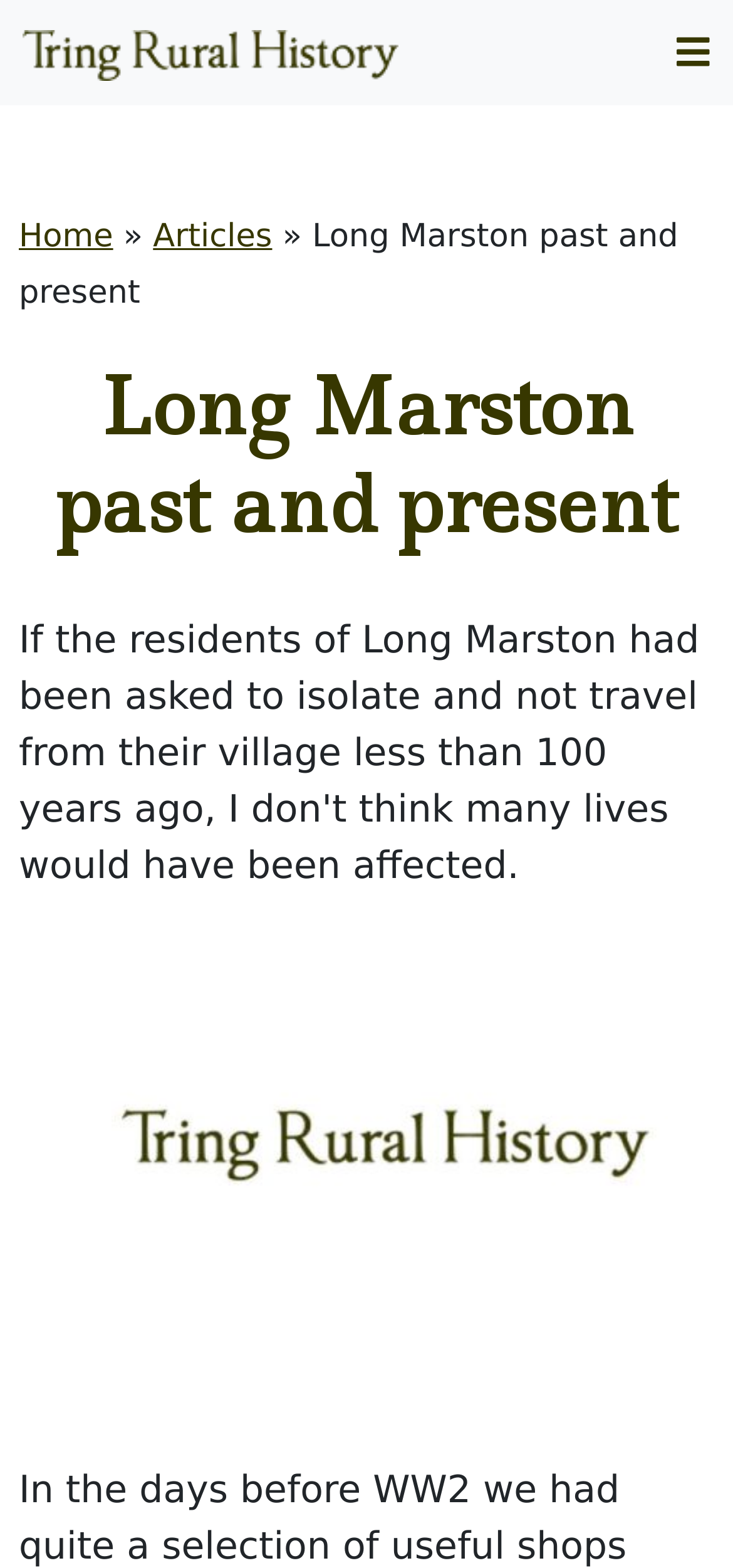Elaborate on the webpage's design and content in a detailed caption.

The webpage is about "Long Marston past and present" and appears to be a historical article or blog post. At the top left corner, there is a logo of "Tring Rural History" which is a clickable link. Next to the logo, there is a button with a hamburger icon, which controls an offcanvas navbar.

The navigation menu is located at the top of the page, with links to "Home" and "Articles" separated by a right-pointing arrow symbol. The title of the article, "Long Marston past and present", is displayed prominently in a heading at the top of the page.

Below the title, there is a large image that takes up most of the page's width, with a placeholder text "trh-placeholder". At the bottom right corner of the page, there is a link with a search icon.

Overall, the webpage has a simple layout with a focus on the article's content, and provides easy navigation to other sections of the website.